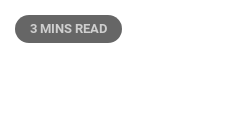Illustrate the image with a detailed caption.

The image features a distinctive button labeled "3 MINS READ," designed to indicate the estimated reading time for an article. This visual element is part of a user-friendly interface, enhancing the reader's experience by providing a quick reference to the length of the content. The button's neutral gray color and rounded edges contribute to a modern and clean aesthetic, making it visually pleasing while serving its practical purpose. This feature is likely aimed at engaging readers by setting clear expectations regarding the time commitment needed to consume the article, which is titled "Keeping Rats at Bay with Rat Drain Blocker and Understanding Their Climbing Skills."